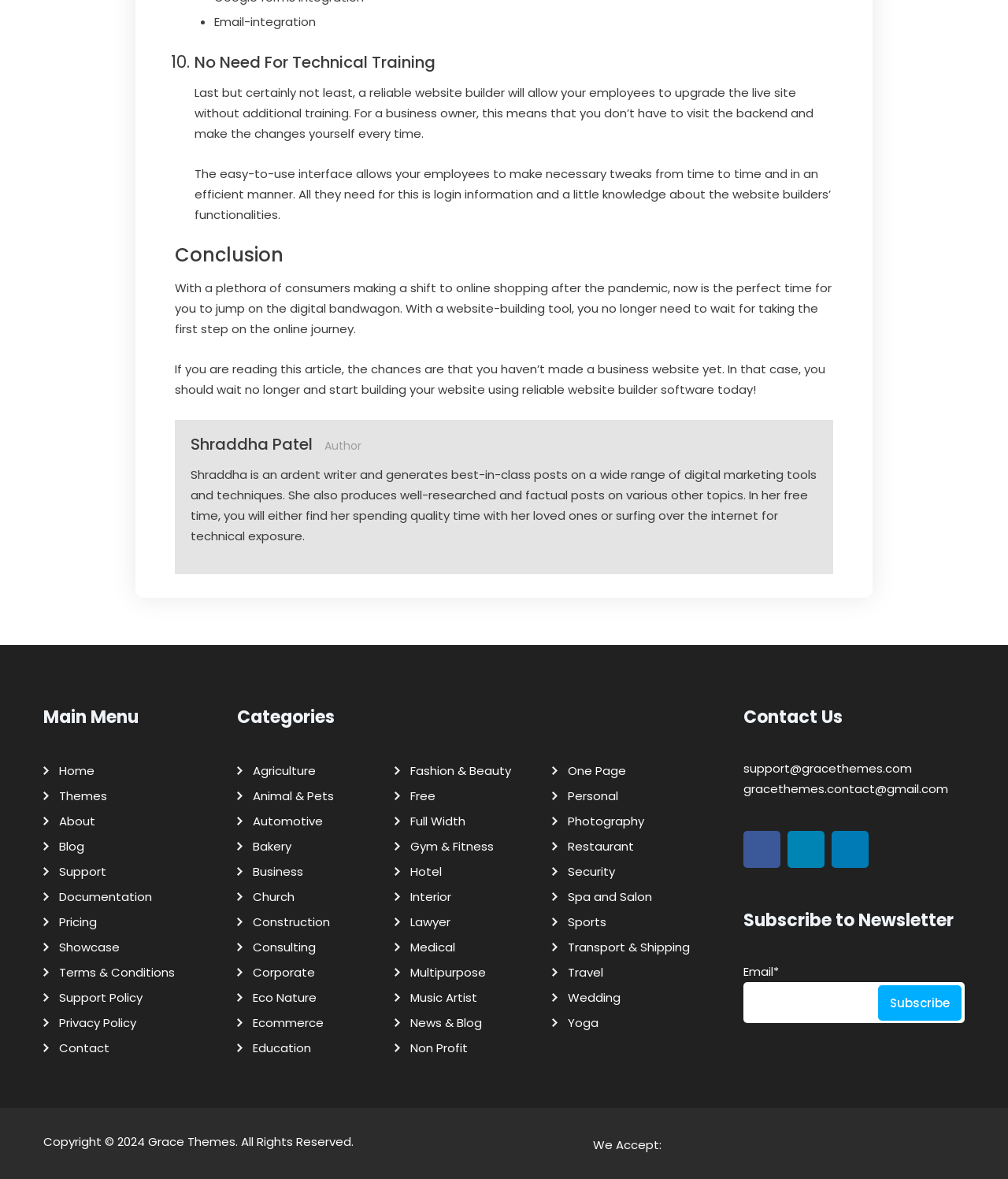Indicate the bounding box coordinates of the element that must be clicked to execute the instruction: "Contact us through support@gracethemes.com". The coordinates should be given as four float numbers between 0 and 1, i.e., [left, top, right, bottom].

[0.738, 0.644, 0.905, 0.658]